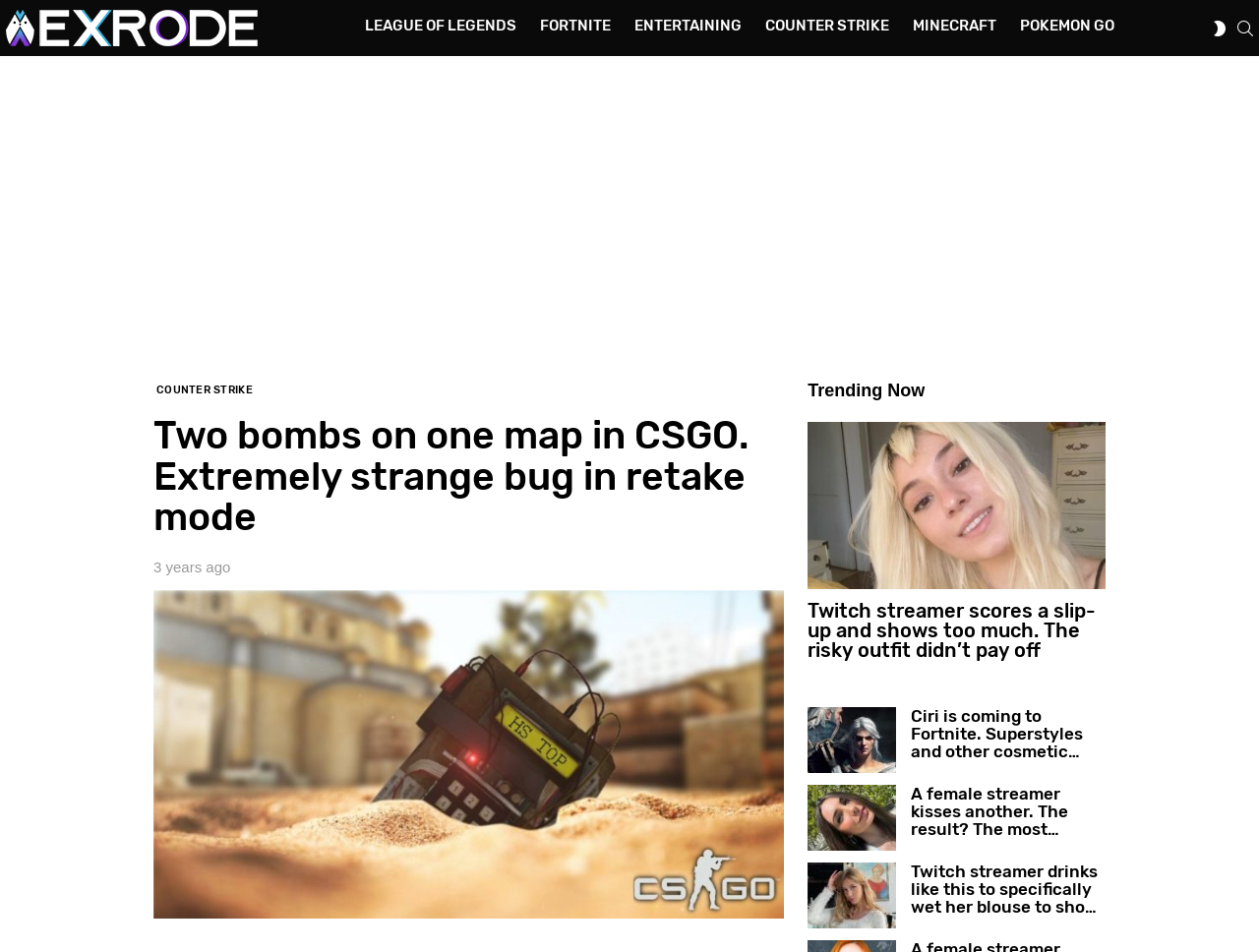What is the function of the button at the top right corner?
Based on the screenshot, provide a one-word or short-phrase response.

Switch Skin